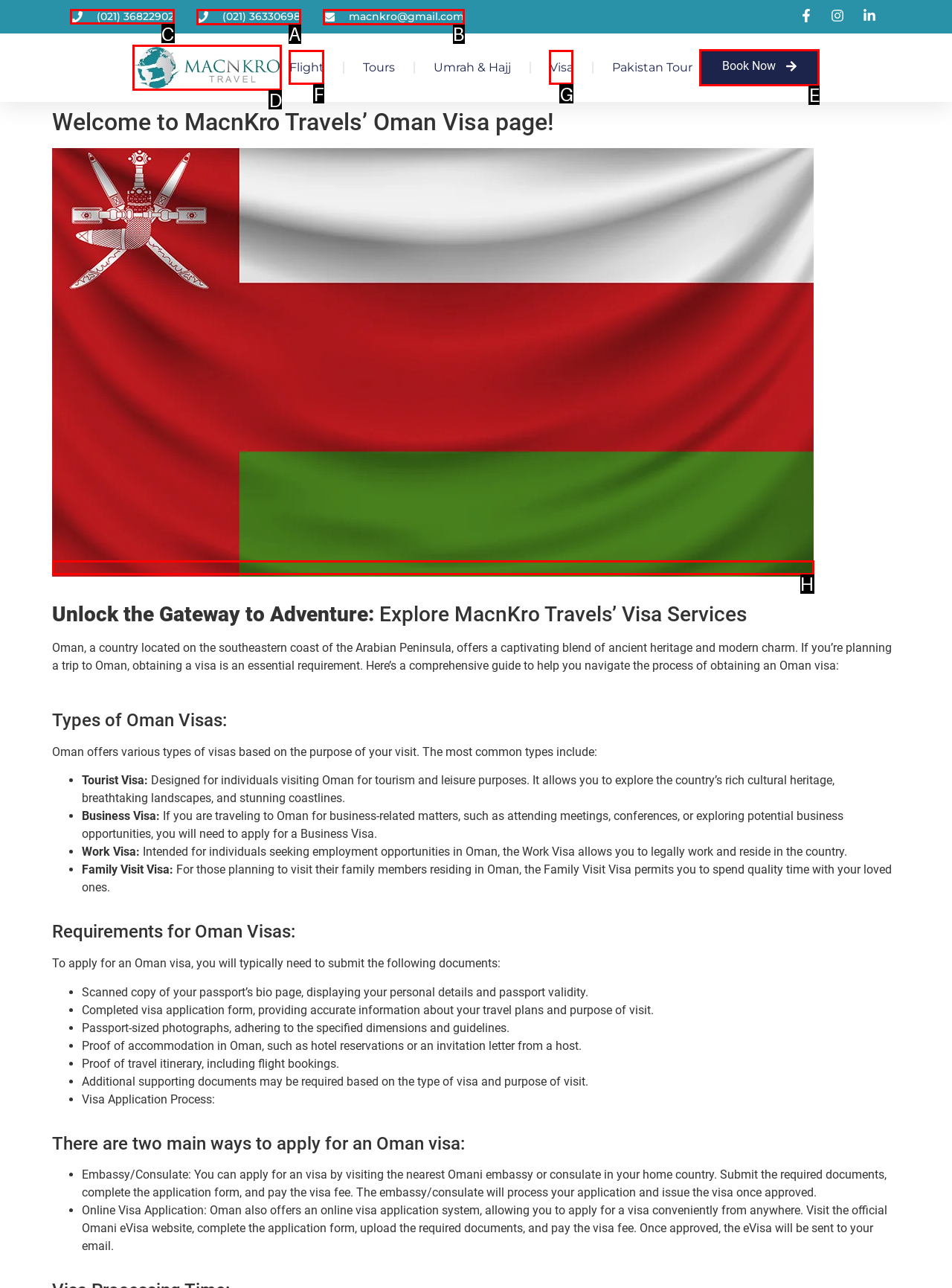To perform the task "Call the phone number", which UI element's letter should you select? Provide the letter directly.

C